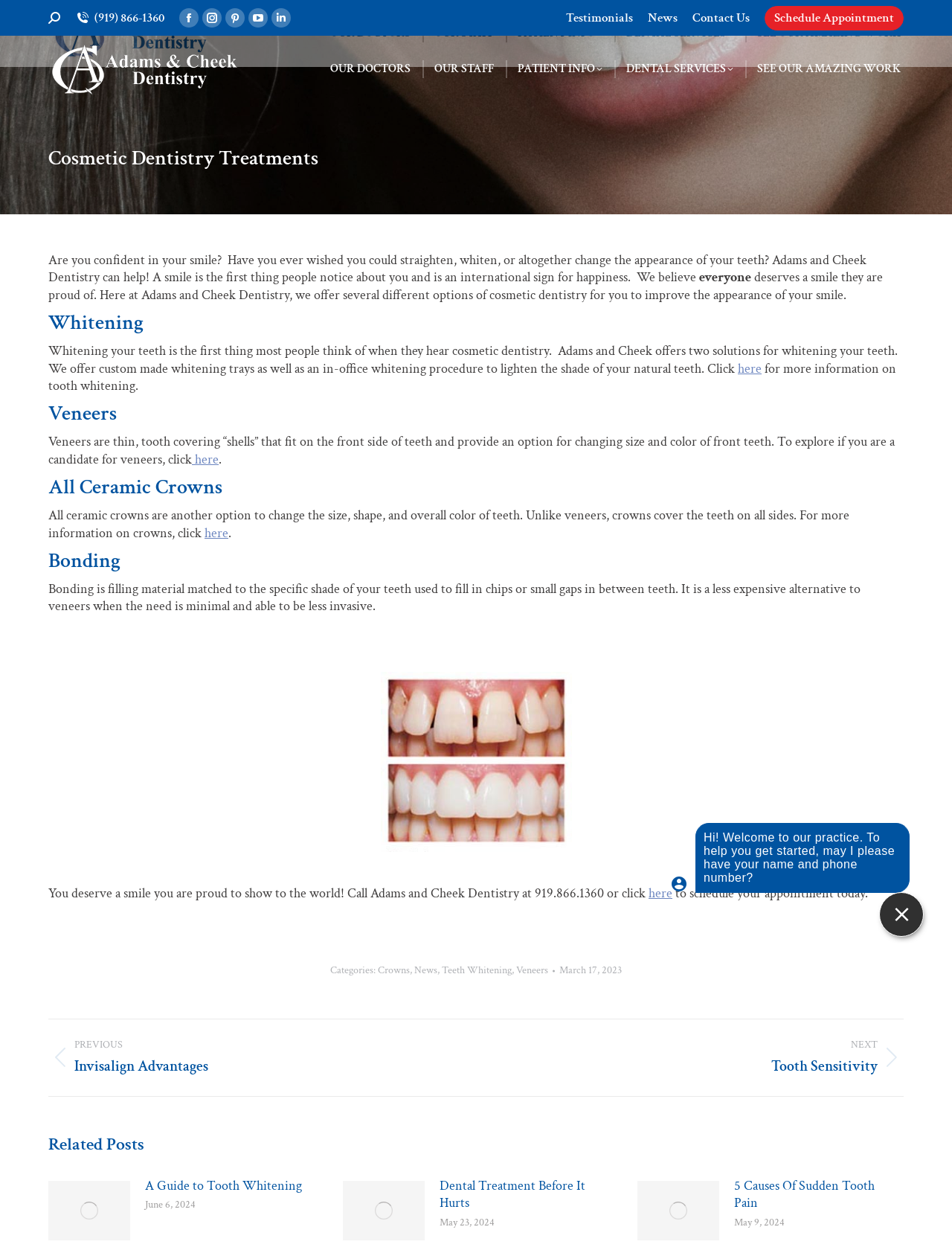Refer to the screenshot and give an in-depth answer to this question: What is the purpose of veneers?

I found this information by reading the section about veneers under the 'Cosmetic Dentistry Treatments' heading, which explains that veneers are thin, tooth covering 'shells' that fit on the front side of teeth and provide an option for changing size and color of front teeth.